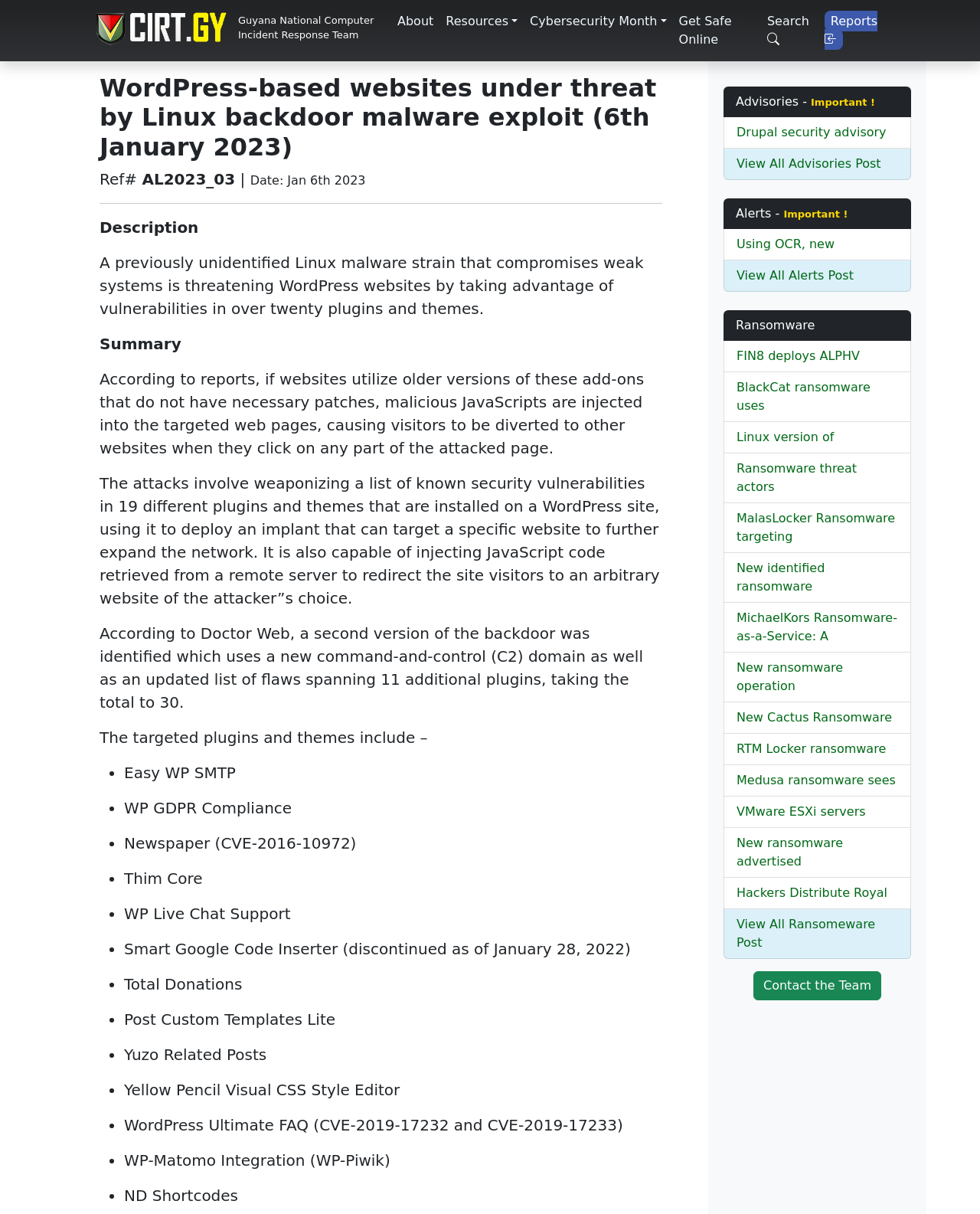How many plugins and themes are targeted by the malware?
Provide a detailed and extensive answer to the question.

I found the answer by reading the text in the webpage, which mentions that 'According to Doctor Web, a second version of the backdoor was identified which uses a new command-and-control (C2) domain as well as an updated list of flaws spanning 11 additional plugins, taking the total to 30'.